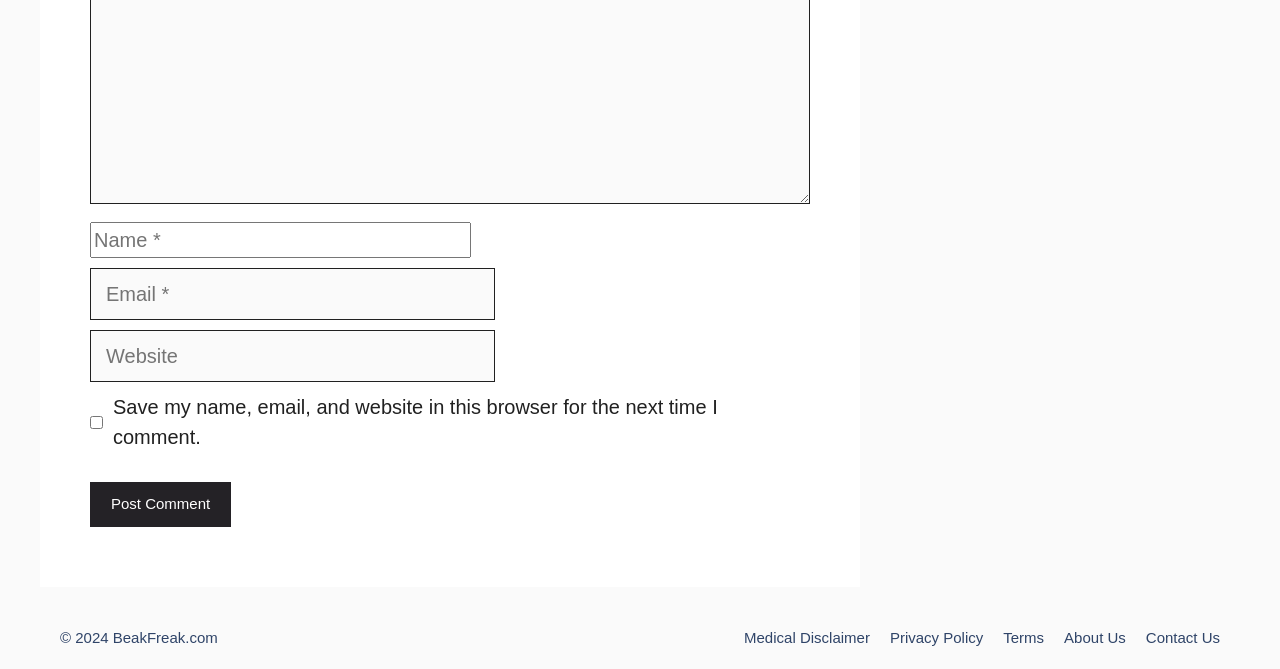Determine the bounding box coordinates of the region to click in order to accomplish the following instruction: "Input your email". Provide the coordinates as four float numbers between 0 and 1, specifically [left, top, right, bottom].

[0.07, 0.401, 0.387, 0.478]